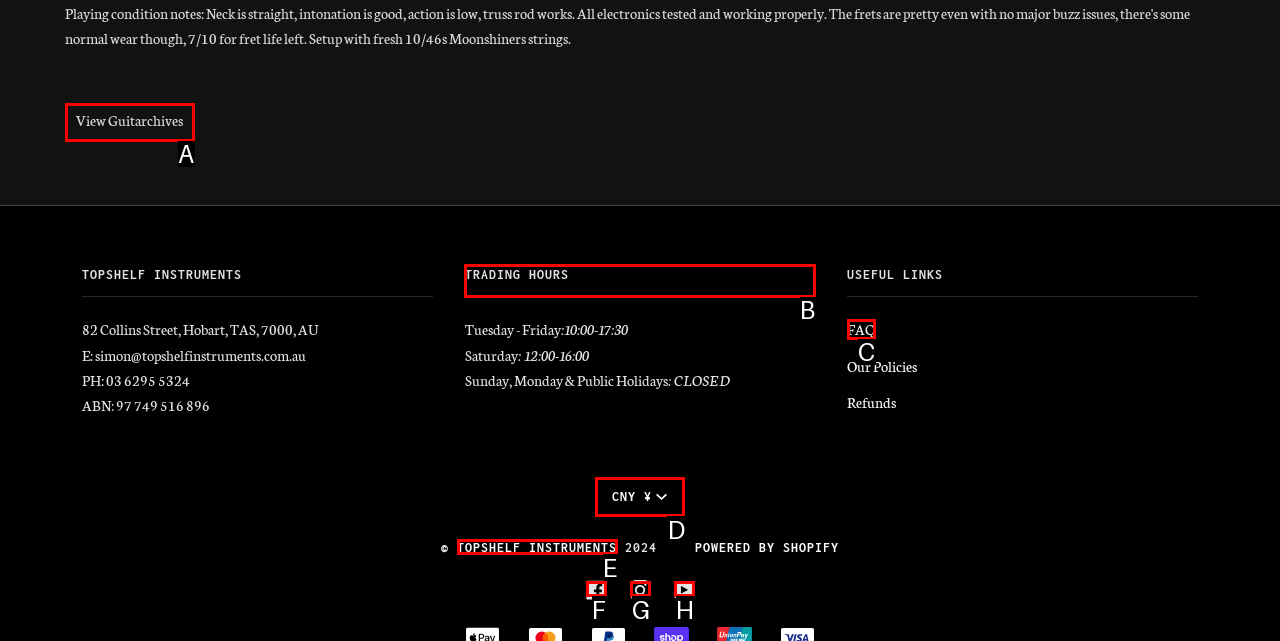Identify the HTML element that should be clicked to accomplish the task: Check trading hours
Provide the option's letter from the given choices.

B